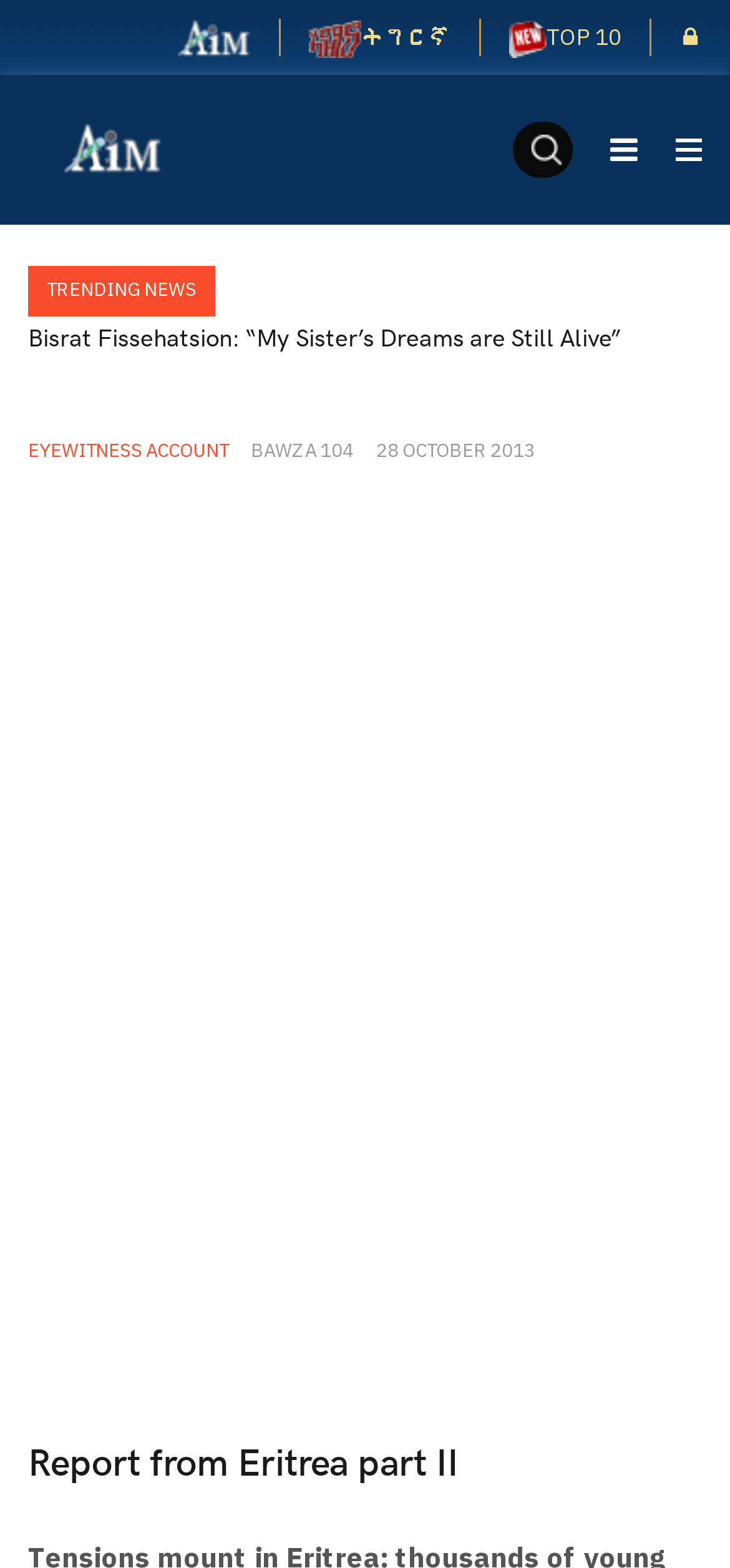Pinpoint the bounding box coordinates for the area that should be clicked to perform the following instruction: "Search for something".

[0.703, 0.078, 0.785, 0.113]